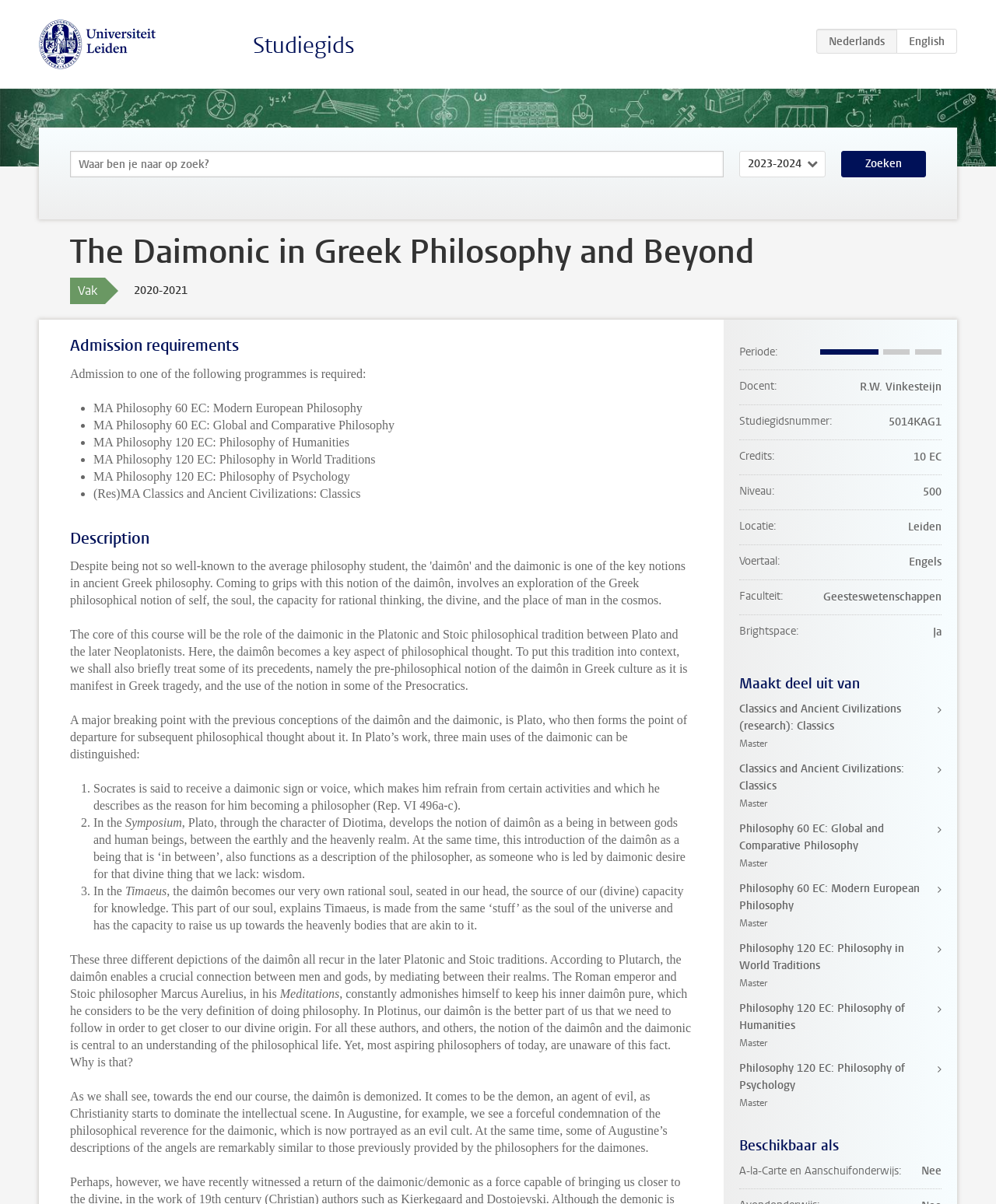Identify the bounding box coordinates of the element to click to follow this instruction: 'View course description'. Ensure the coordinates are four float values between 0 and 1, provided as [left, top, right, bottom].

[0.07, 0.438, 0.695, 0.456]